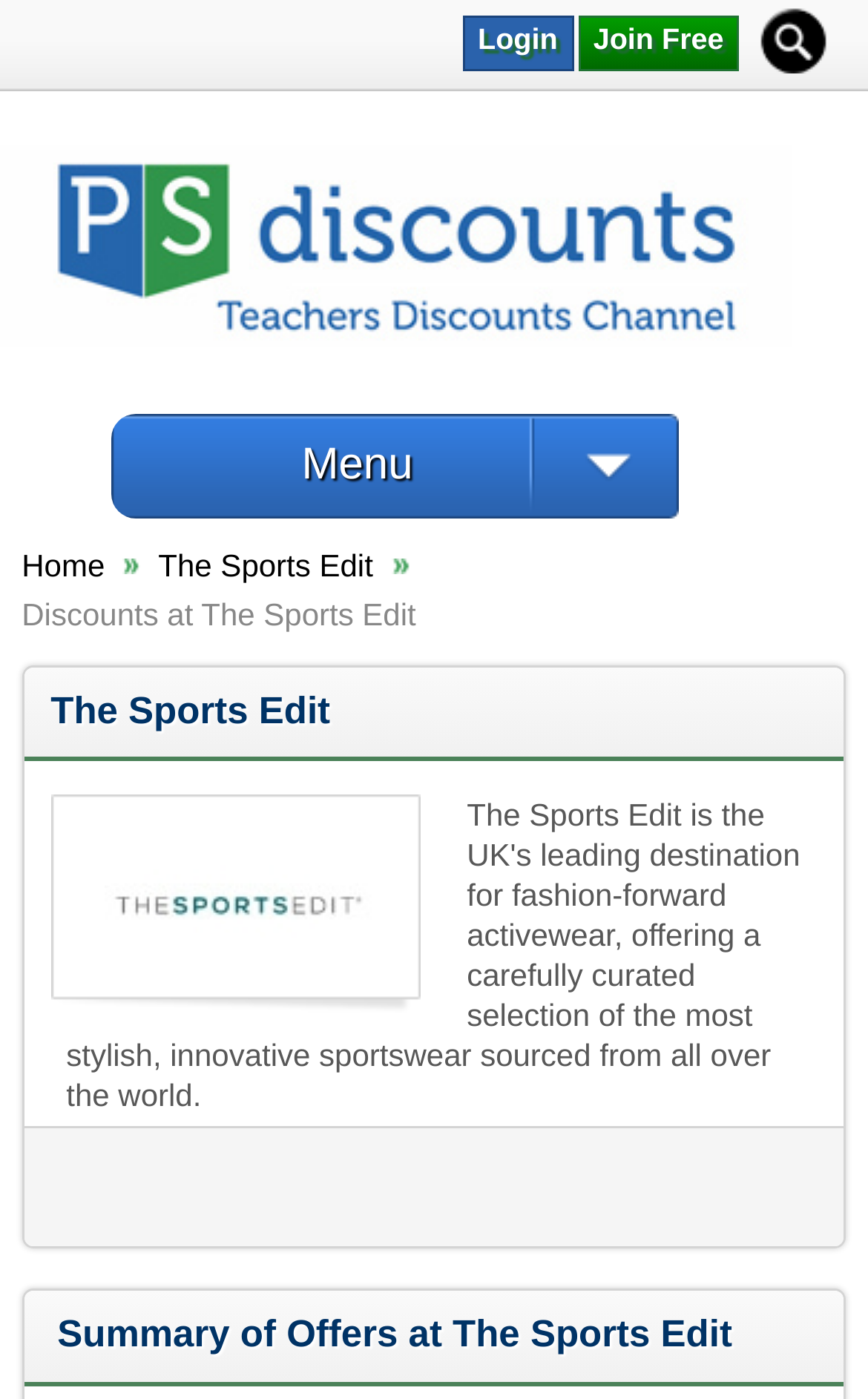What is the main topic of the webpage?
Give a detailed response to the question by analyzing the screenshot.

I analyzed the various elements on the webpage, including the heading 'Public Sector discounts', the link 'Discounts at The Sports Edit', and the section 'Summary of Offers at The Sports Edit', and inferred that the main topic of the webpage is discounts.